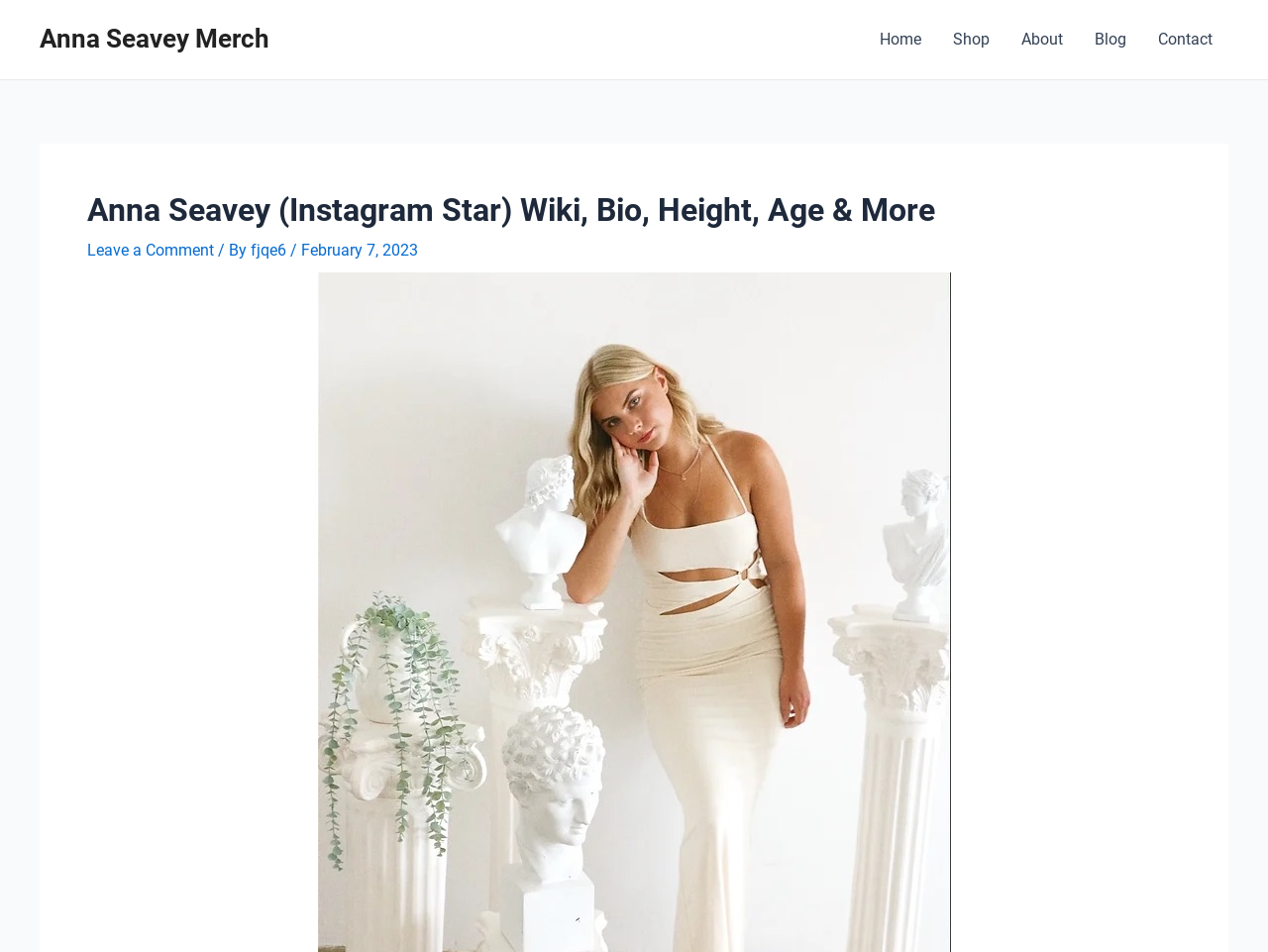Highlight the bounding box of the UI element that corresponds to this description: "Leave a Comment".

[0.069, 0.253, 0.169, 0.273]